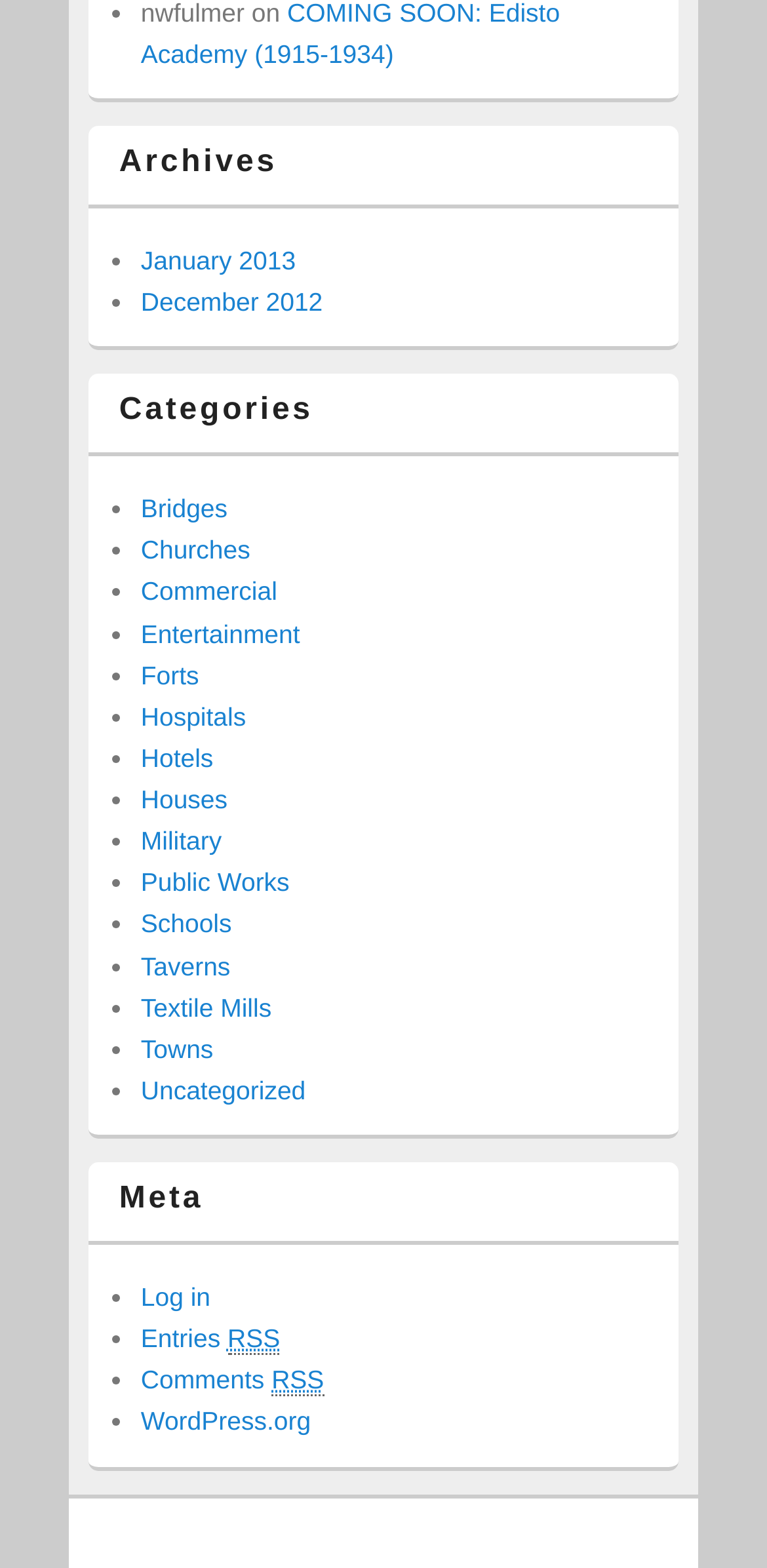Please identify the bounding box coordinates of the region to click in order to complete the given instruction: "Explore categories of Bridges". The coordinates should be four float numbers between 0 and 1, i.e., [left, top, right, bottom].

[0.184, 0.315, 0.297, 0.334]